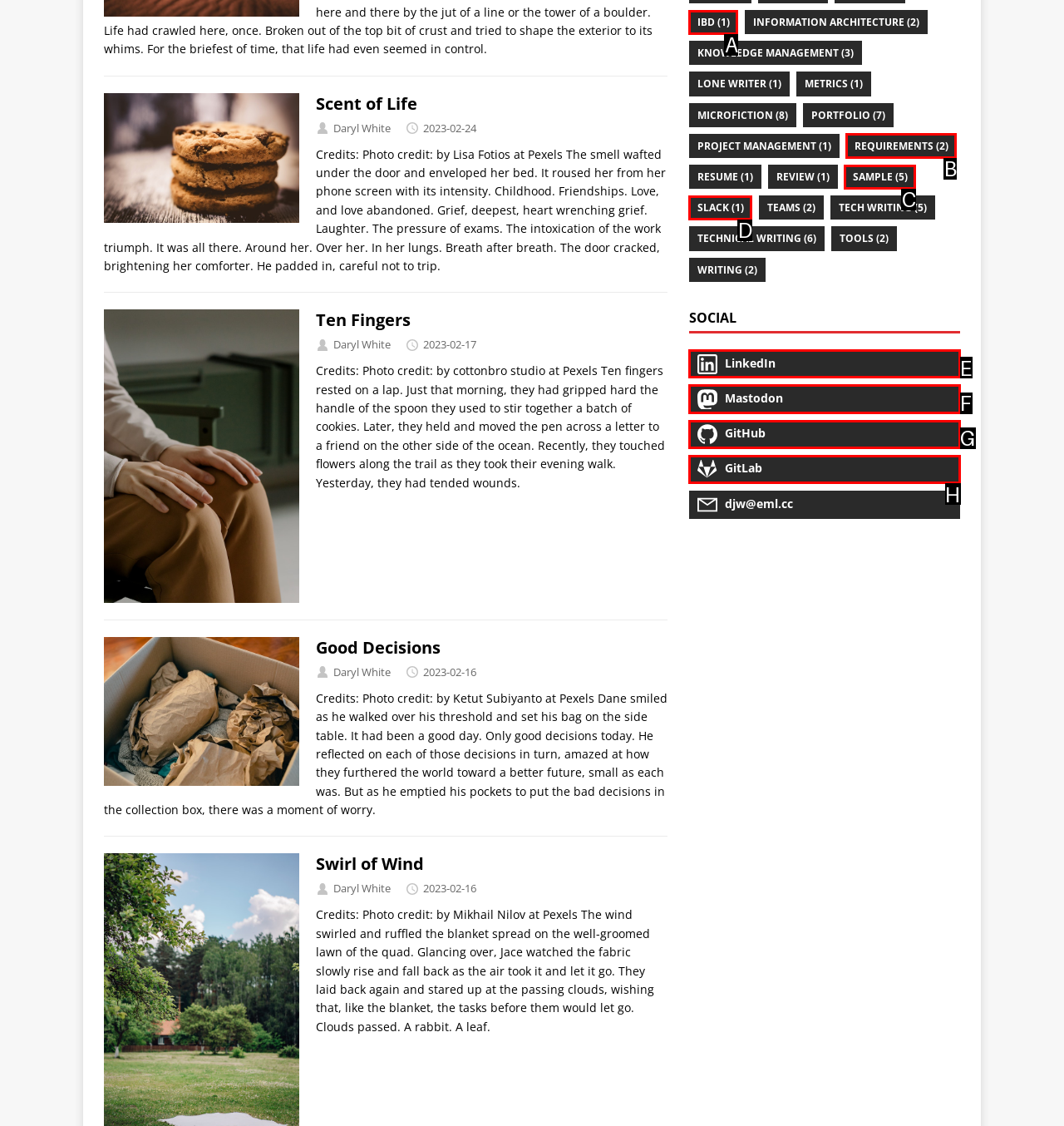From the provided choices, determine which option matches the description: Mastodon. Respond with the letter of the correct choice directly.

F